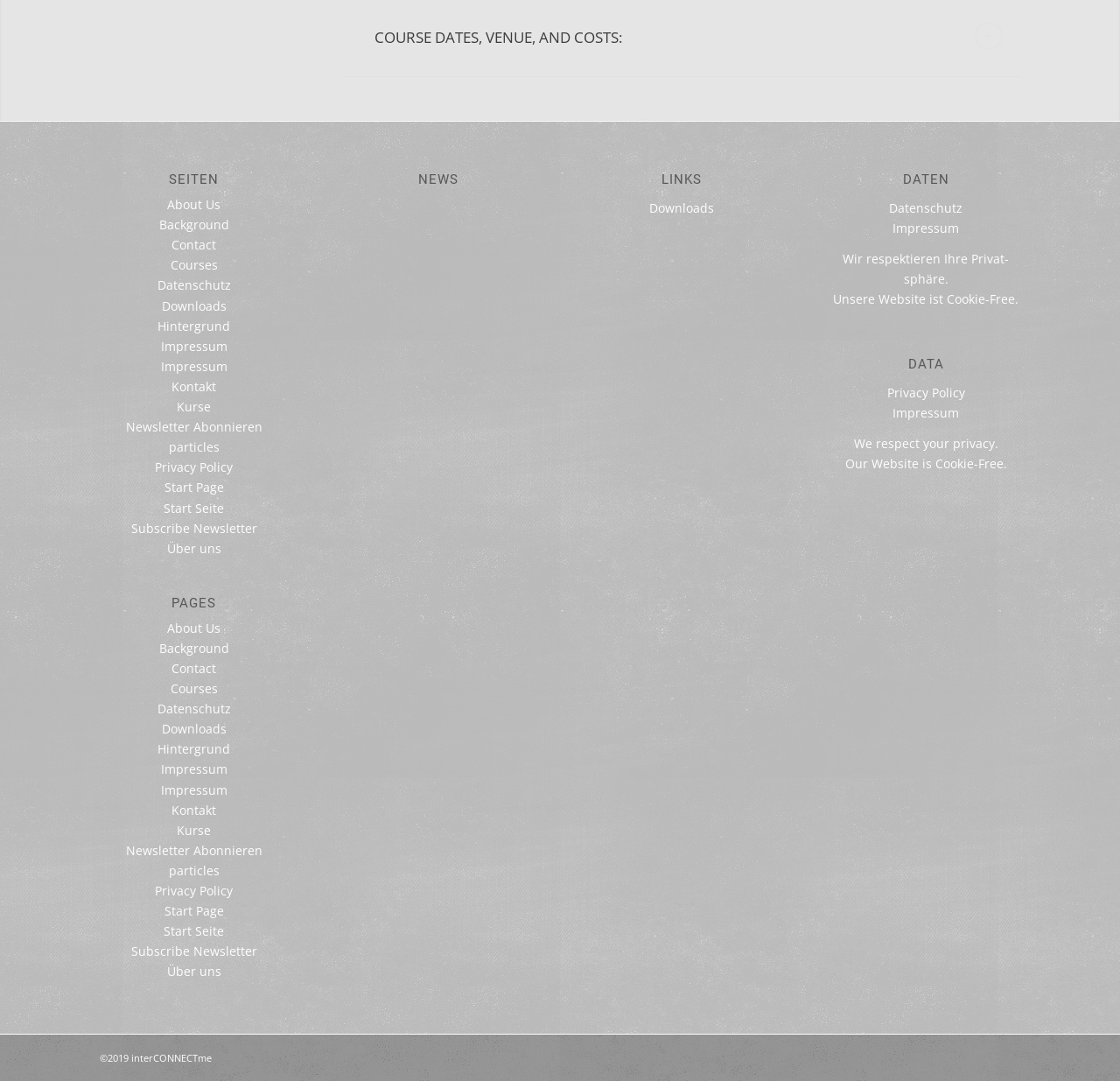Locate the bounding box of the UI element described in the following text: "particles".

[0.151, 0.798, 0.196, 0.813]